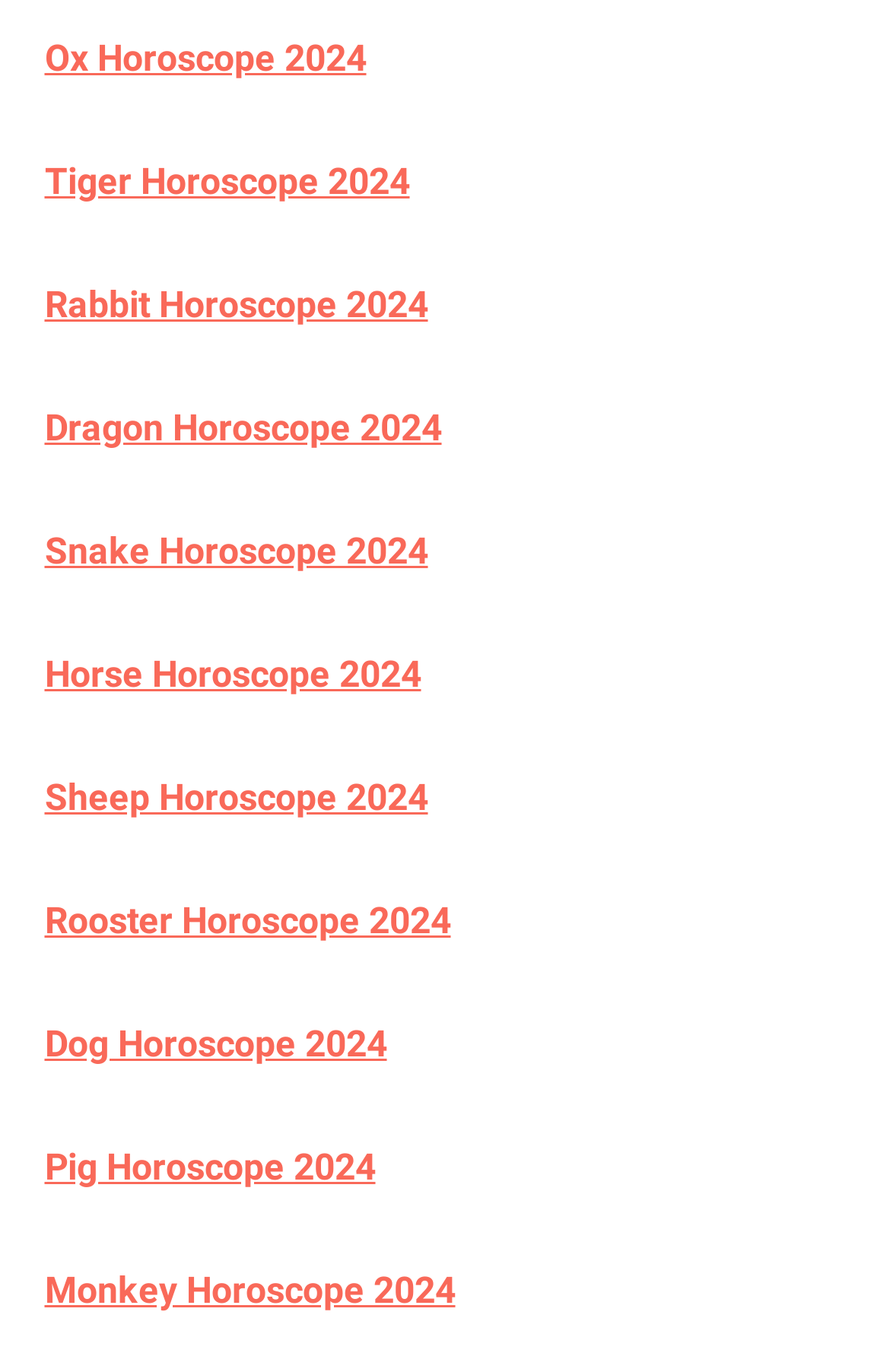Kindly determine the bounding box coordinates for the clickable area to achieve the given instruction: "View Ox Horoscope 2024".

[0.05, 0.026, 0.412, 0.058]